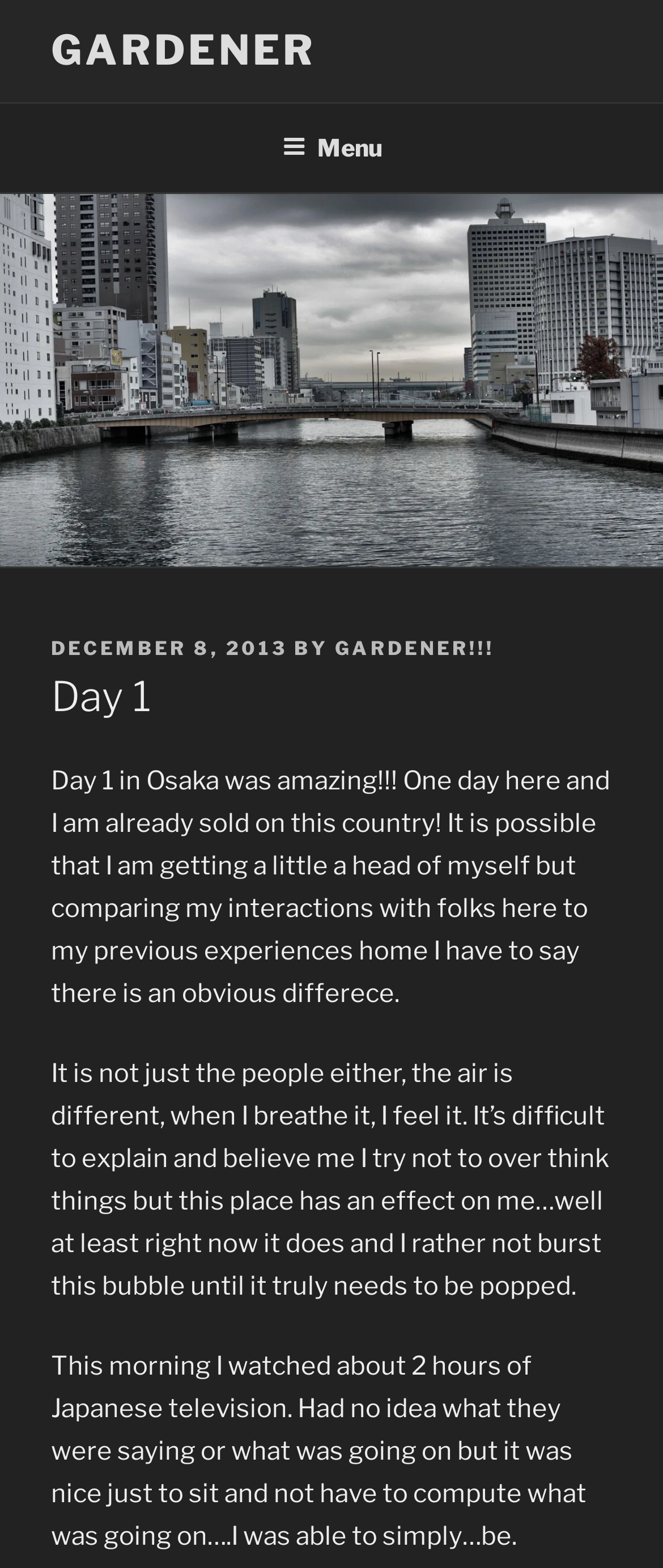What did the author do for 2 hours in the morning? Based on the screenshot, please respond with a single word or phrase.

Watched Japanese television